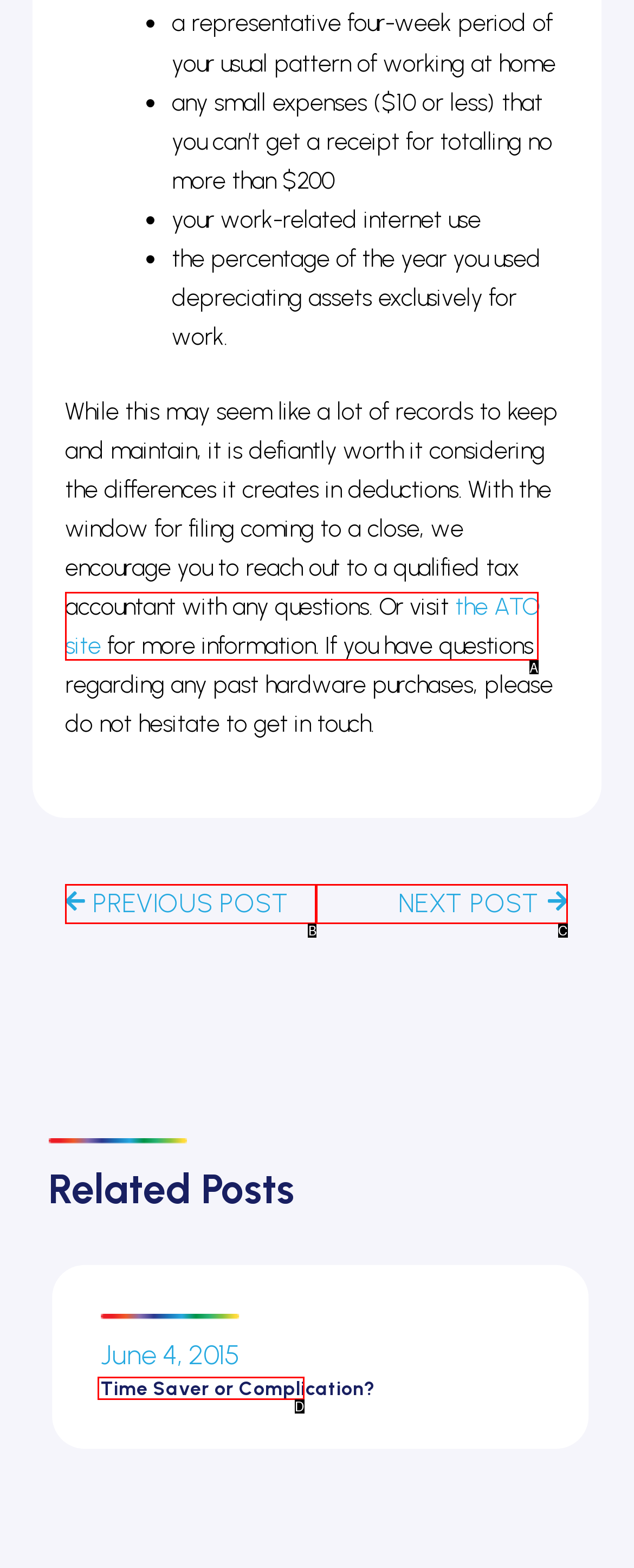Identify the HTML element that corresponds to the description: Virtual Reality at MIFF Provide the letter of the correct option directly.

D